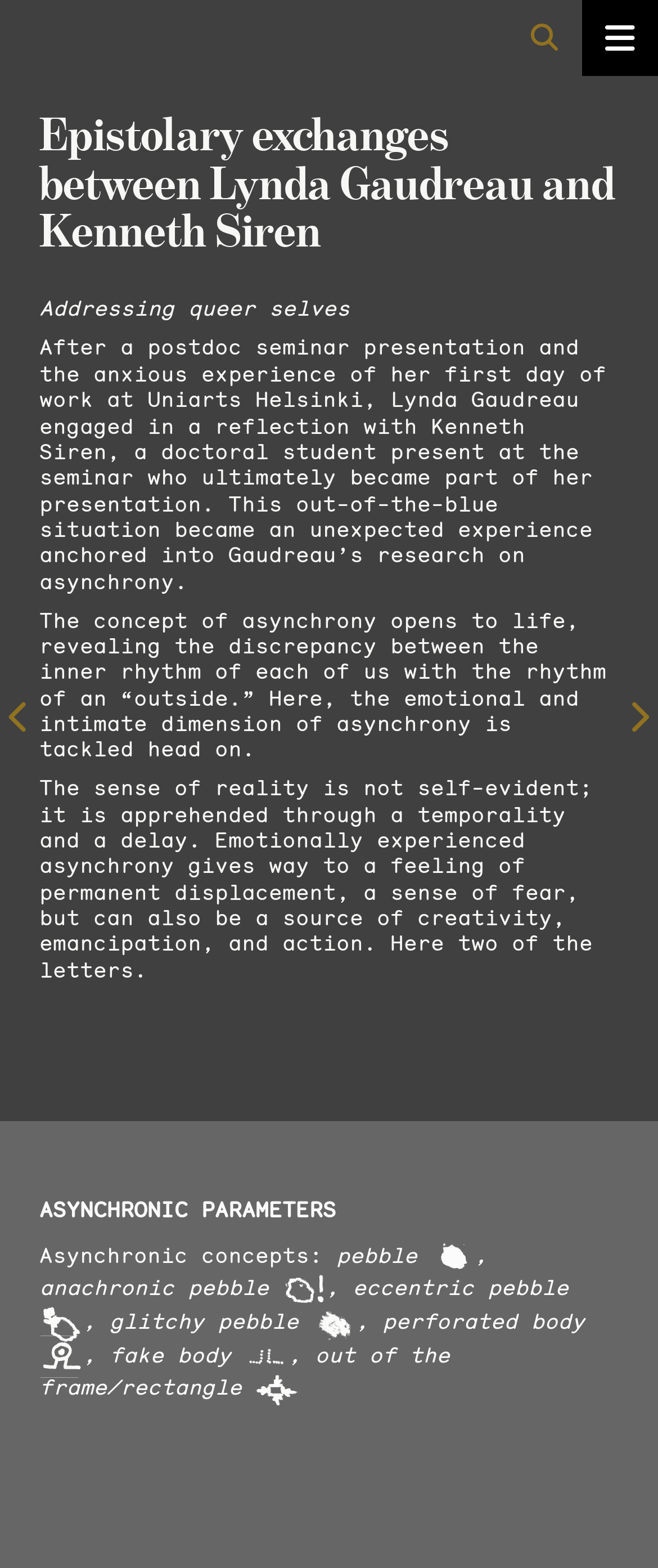Who is the doctoral student mentioned in the text?
Relying on the image, give a concise answer in one word or a brief phrase.

Kenneth Siren